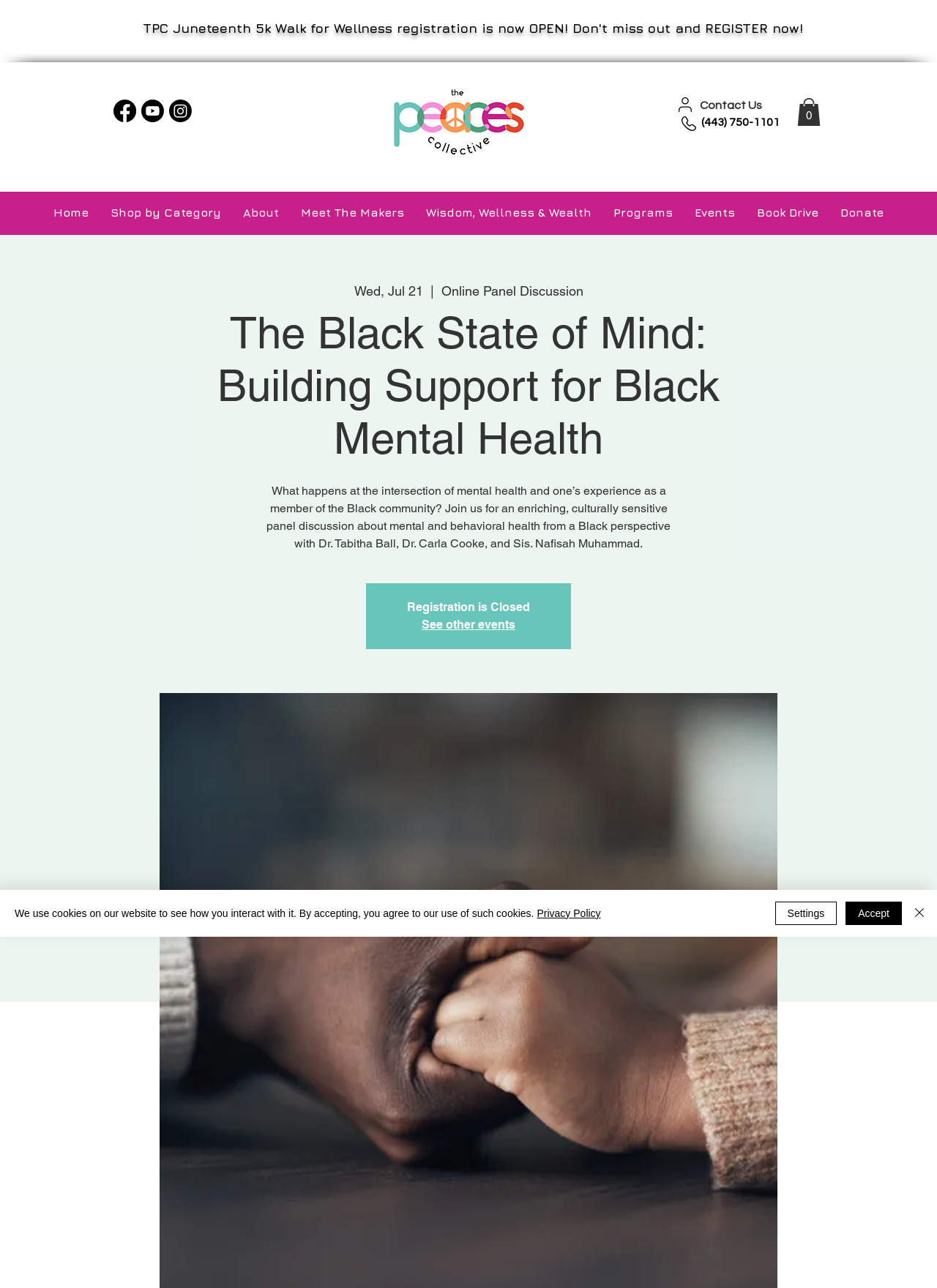Please identify the bounding box coordinates of the clickable element to fulfill the following instruction: "View Cart". The coordinates should be four float numbers between 0 and 1, i.e., [left, top, right, bottom].

[0.851, 0.076, 0.876, 0.098]